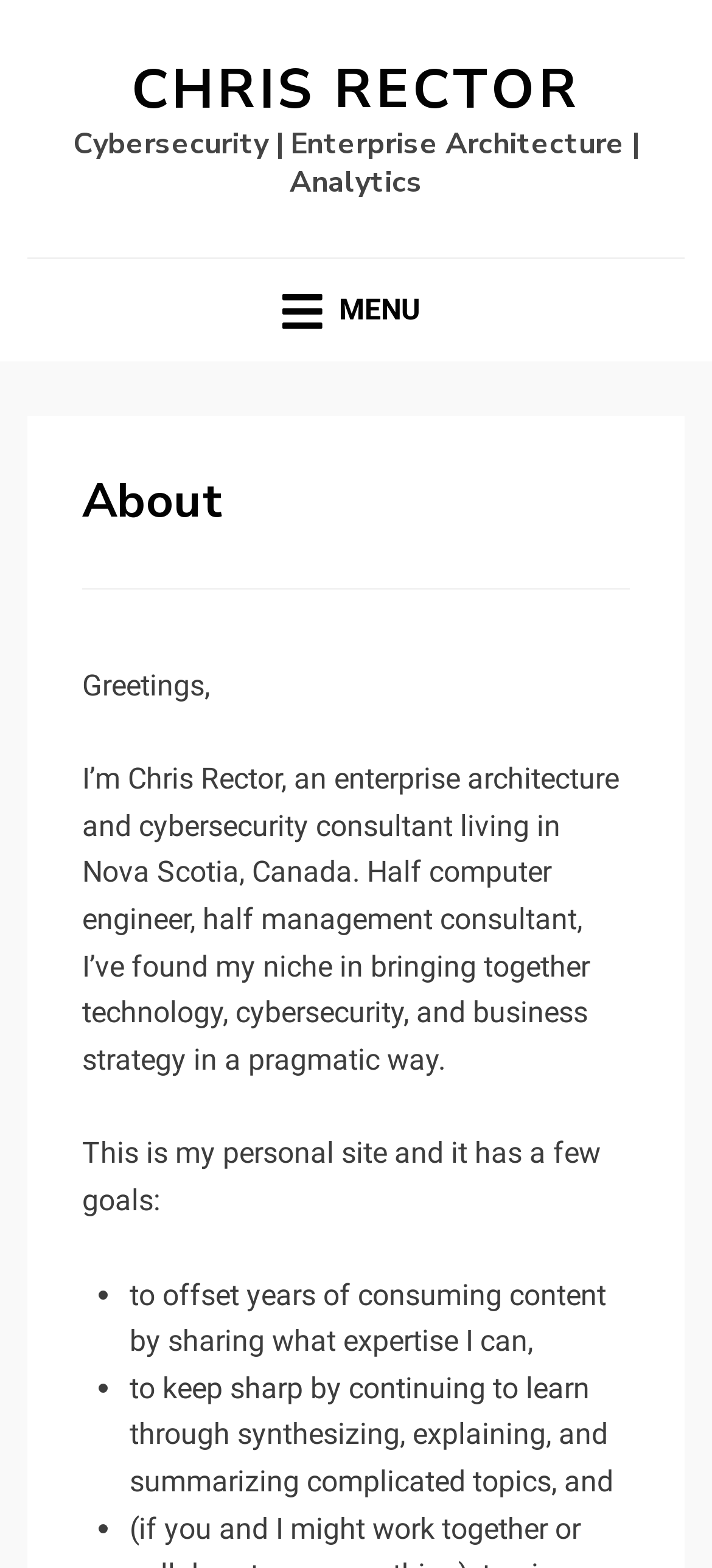Given the element description: "Chris Rector", predict the bounding box coordinates of the UI element it refers to, using four float numbers between 0 and 1, i.e., [left, top, right, bottom].

[0.185, 0.034, 0.815, 0.081]